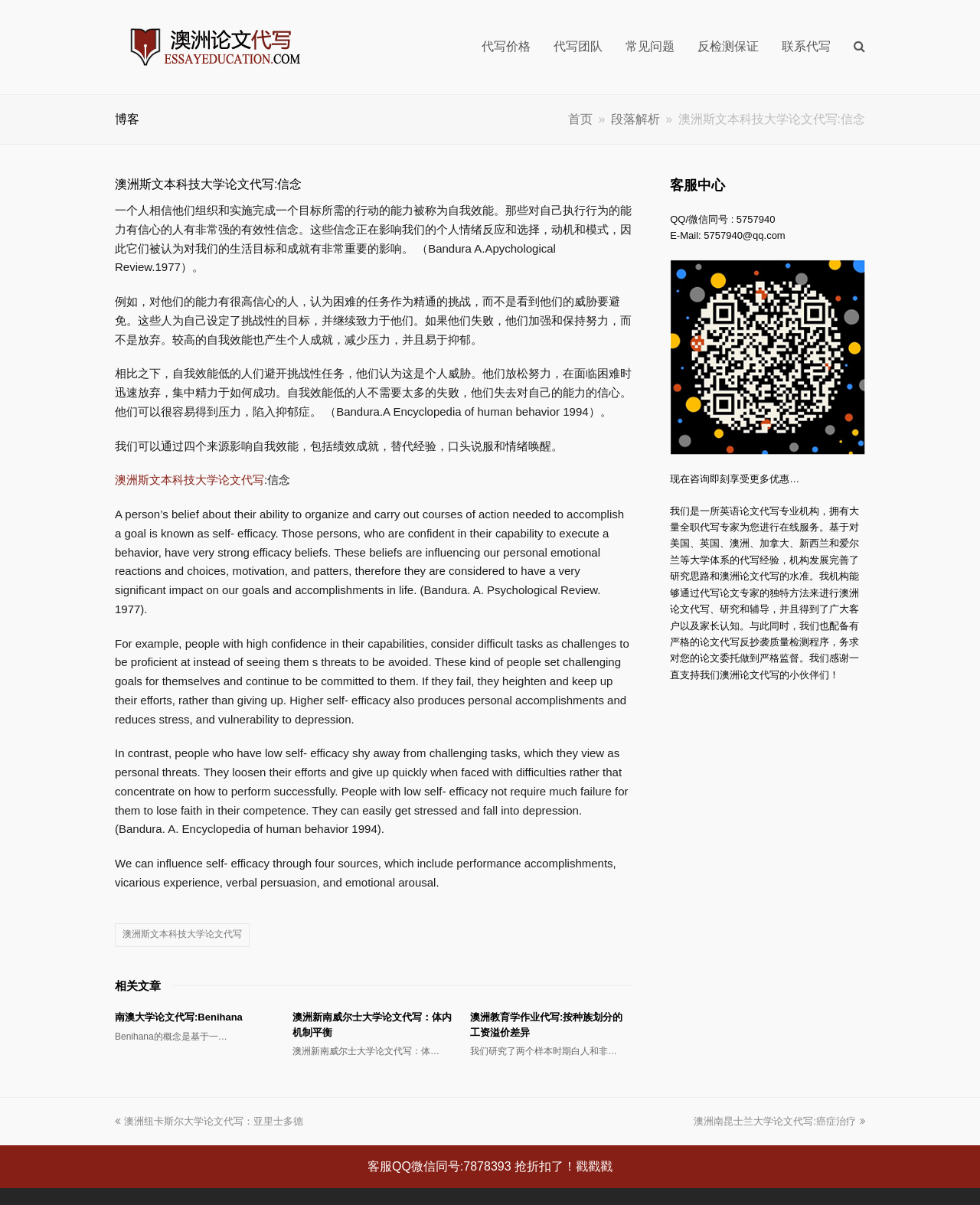Identify the bounding box coordinates of the clickable section necessary to follow the following instruction: "read the article '澳洲斯文本科技大学论文代写:信念'". The coordinates should be presented as four float numbers from 0 to 1, i.e., [left, top, right, bottom].

[0.117, 0.145, 0.645, 0.161]